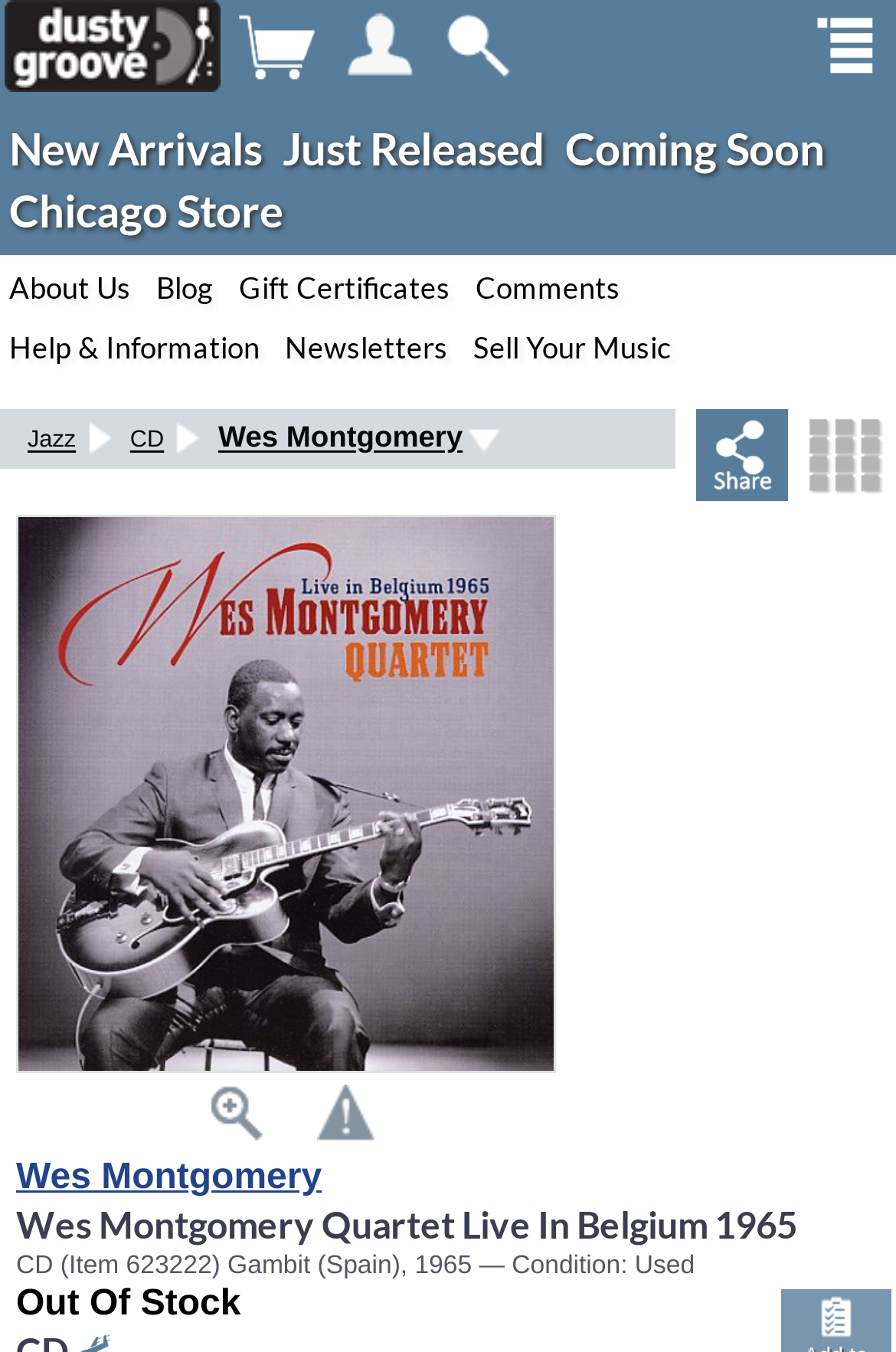What is the current stock status of the CD?
Using the information from the image, answer the question thoroughly.

I found the answer by looking at the static text element on the webpage, which says 'Out Of Stock'. This text is located at the bottom of the CD details section.